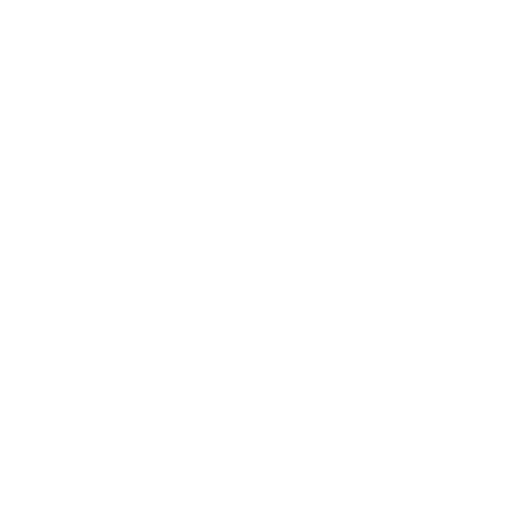Generate a detailed caption that describes the image.

The image features a striking representation of the "Teal Faux Leather Giant Print Standard-Size King James Version Bible with Thumb Index" from Kards Plus. This elegant Bible showcases a vibrant teal faux leather cover, providing both durability and a stylish aesthetic. The thumb index feature enhances the convenience of navigation, making it easier for readers to find their desired passages quickly. This specific edition is distinct for its large print, catering to those who prefer enhanced readability. A visible price tag indicates the original price of $43.70, and there is currently one copy in stock, perfect for those looking to enhance their spiritual reading experience with this beautifully designed Bible.